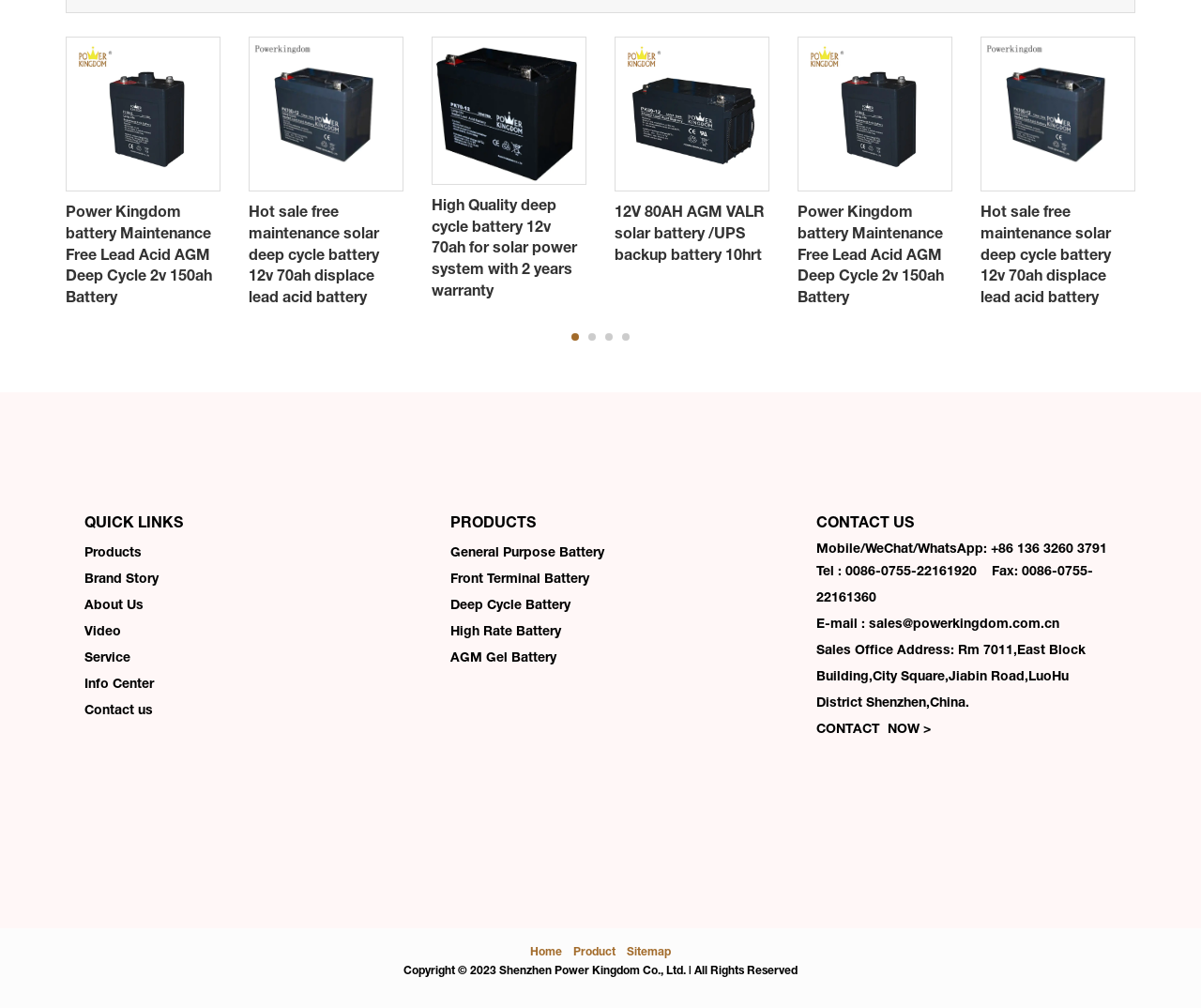Identify the bounding box coordinates for the UI element mentioned here: "Brand Story". Provide the coordinates as four float values between 0 and 1, i.e., [left, top, right, bottom].

[0.07, 0.565, 0.132, 0.581]